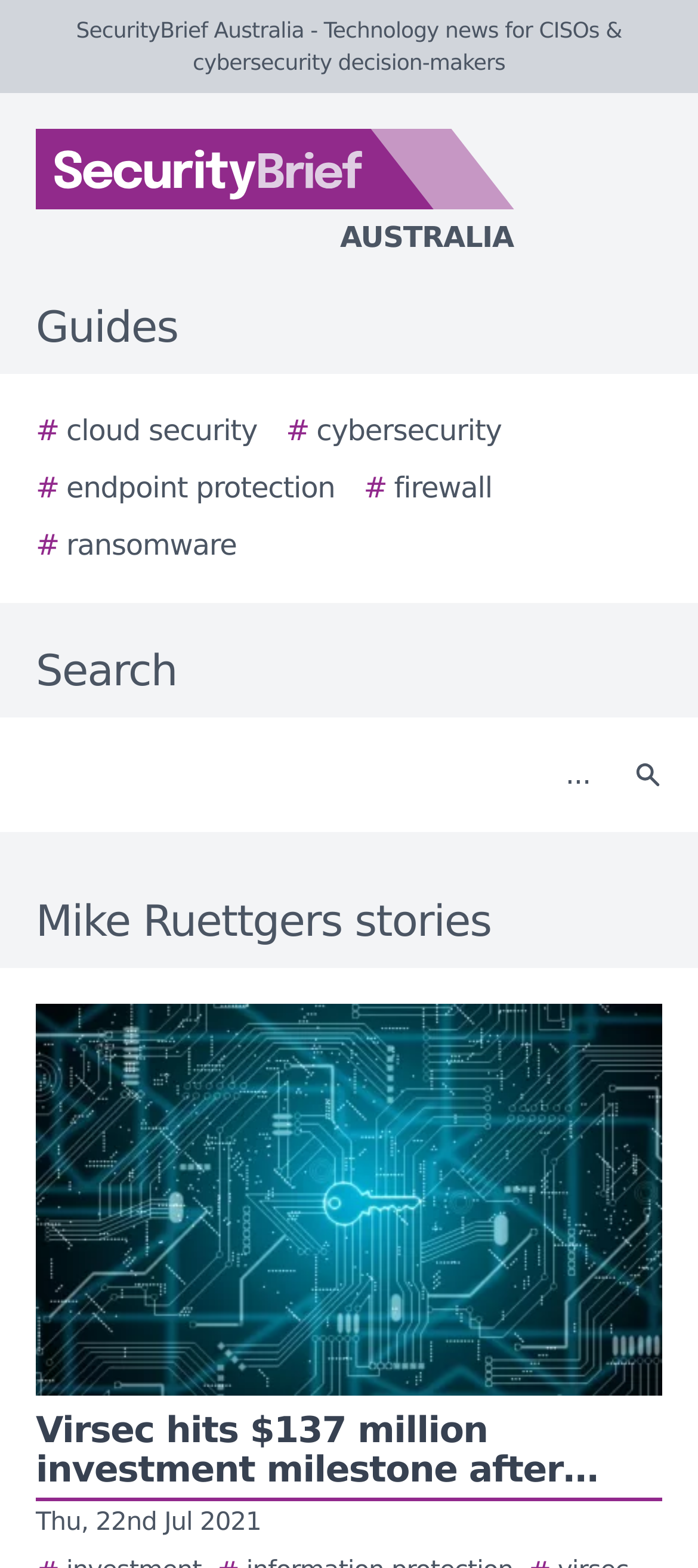What type of news does the website provide?
Based on the image, give a one-word or short phrase answer.

Technology news